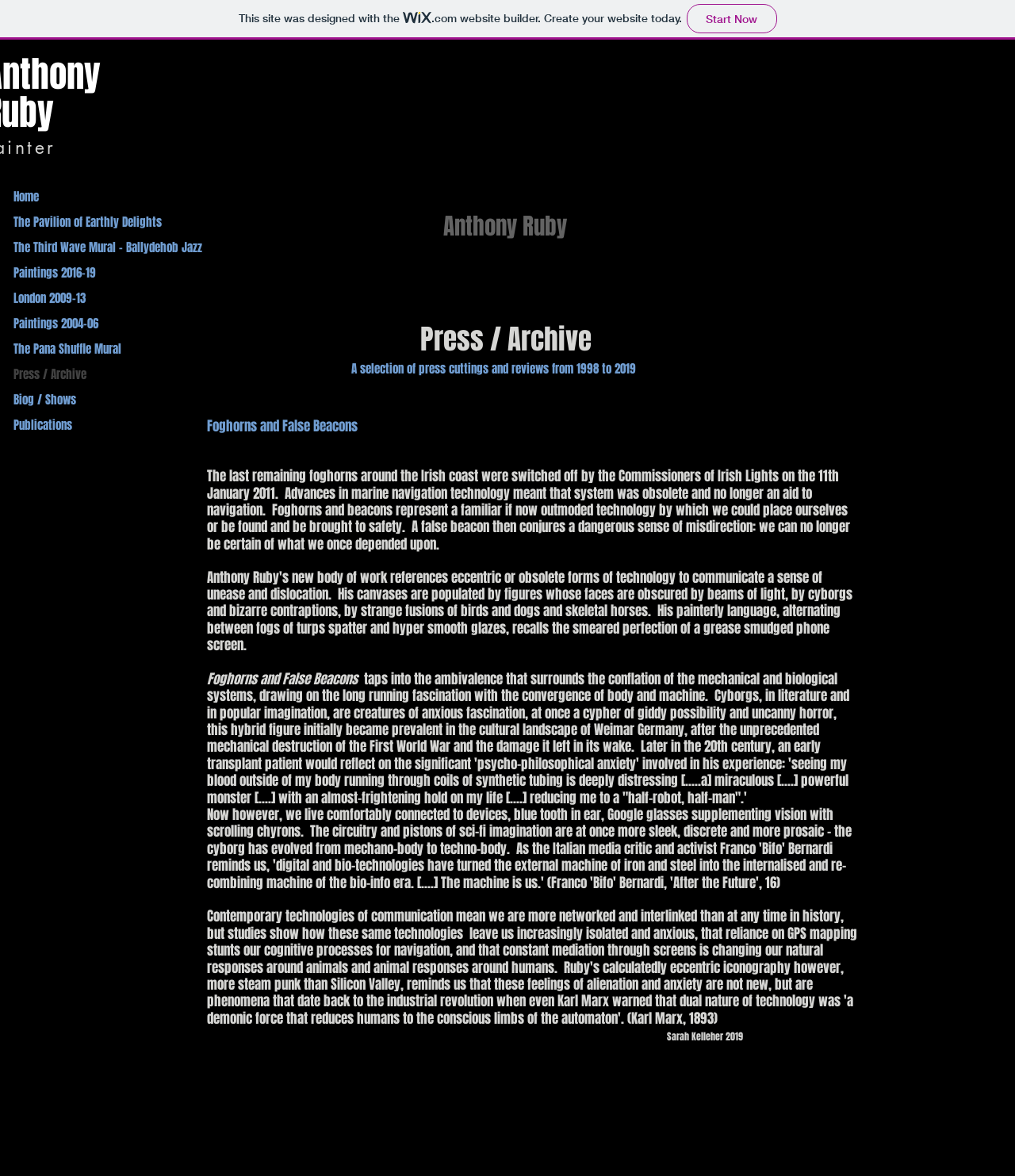Craft a detailed narrative of the webpage's structure and content.

This webpage is dedicated to Irish painter Anthony Ruby's archive press cuttings and reviews from his early career onwards. At the top of the page, there is a link to create a website with Wix.com, accompanied by a small Wix logo image. Below this, a navigation menu is situated, containing links to various sections of the website, including "Home", "The Pavilion of Earthly Delights", "The Third Wave Mural - Ballydehob Jazz", and others.

The main content of the page is divided into sections, each with a heading. The first heading, "Anthony Ruby", is followed by a subheading, "Press / Archive", which introduces a collection of press cuttings and reviews from 1998 to 2019. The subsequent headings, "Foghorns and False Beacons", are accompanied by paragraphs of text that discuss the themes of technology, anxiety, and dislocation in Ruby's artwork.

The text is dense and academic, referencing various sources, including literature and cultural critics. The paragraphs are long and descriptive, providing a detailed analysis of Ruby's artistic style and the themes he explores. The text is arranged in a single column, with no images or breaks, giving the page a dense and scholarly feel.

Overall, the webpage appears to be a repository of information about Anthony Ruby's artistic career, with a focus on his press cuttings and reviews. The text is formal and academic, suggesting that the page is intended for art critics, scholars, or enthusiasts interested in Ruby's work.